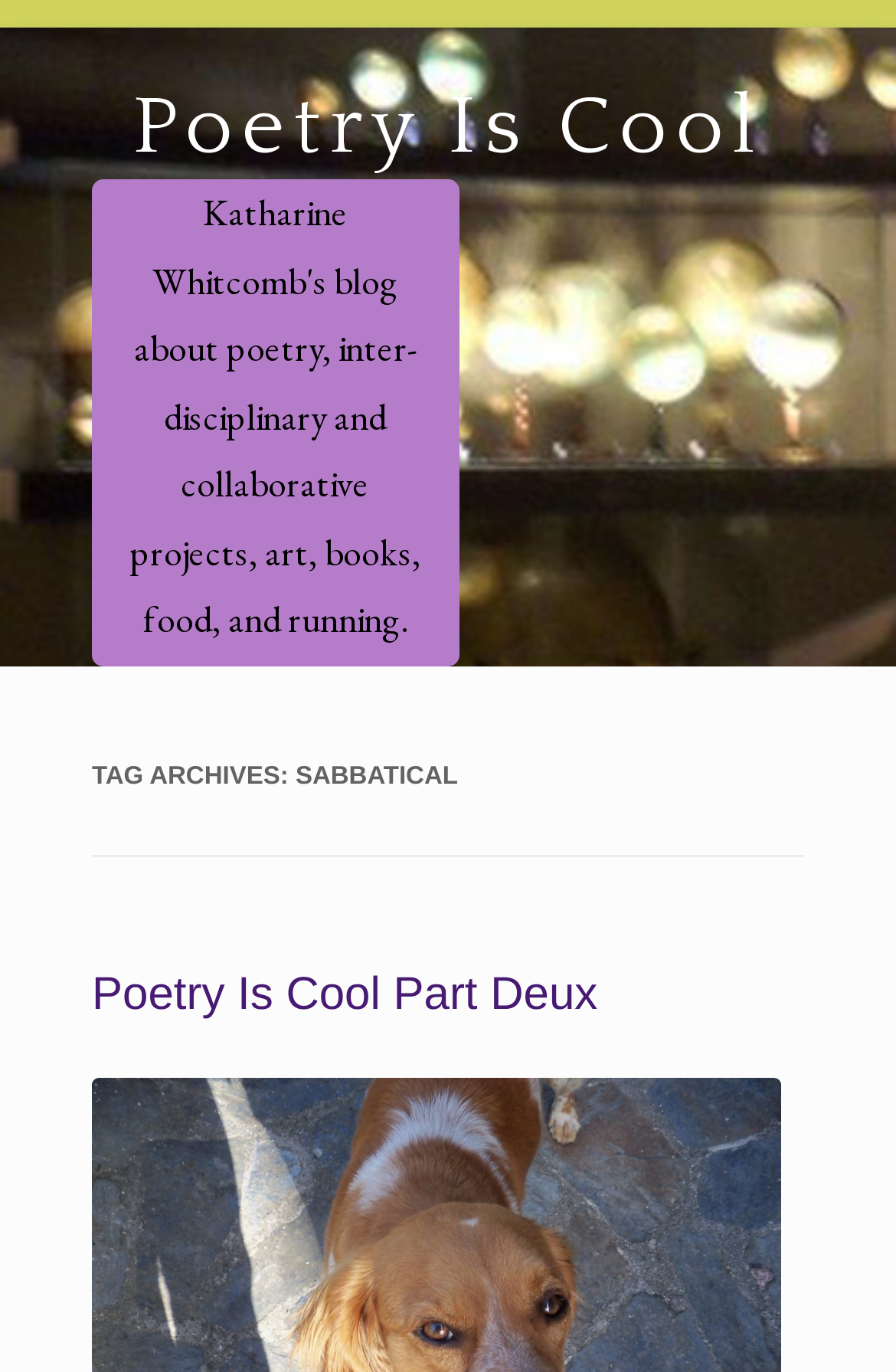Based on the element description, predict the bounding box coordinates (top-left x, top-left y, bottom-right x, bottom-right y) for the UI element in the screenshot: Poetry Is Cool

[0.148, 0.054, 0.852, 0.131]